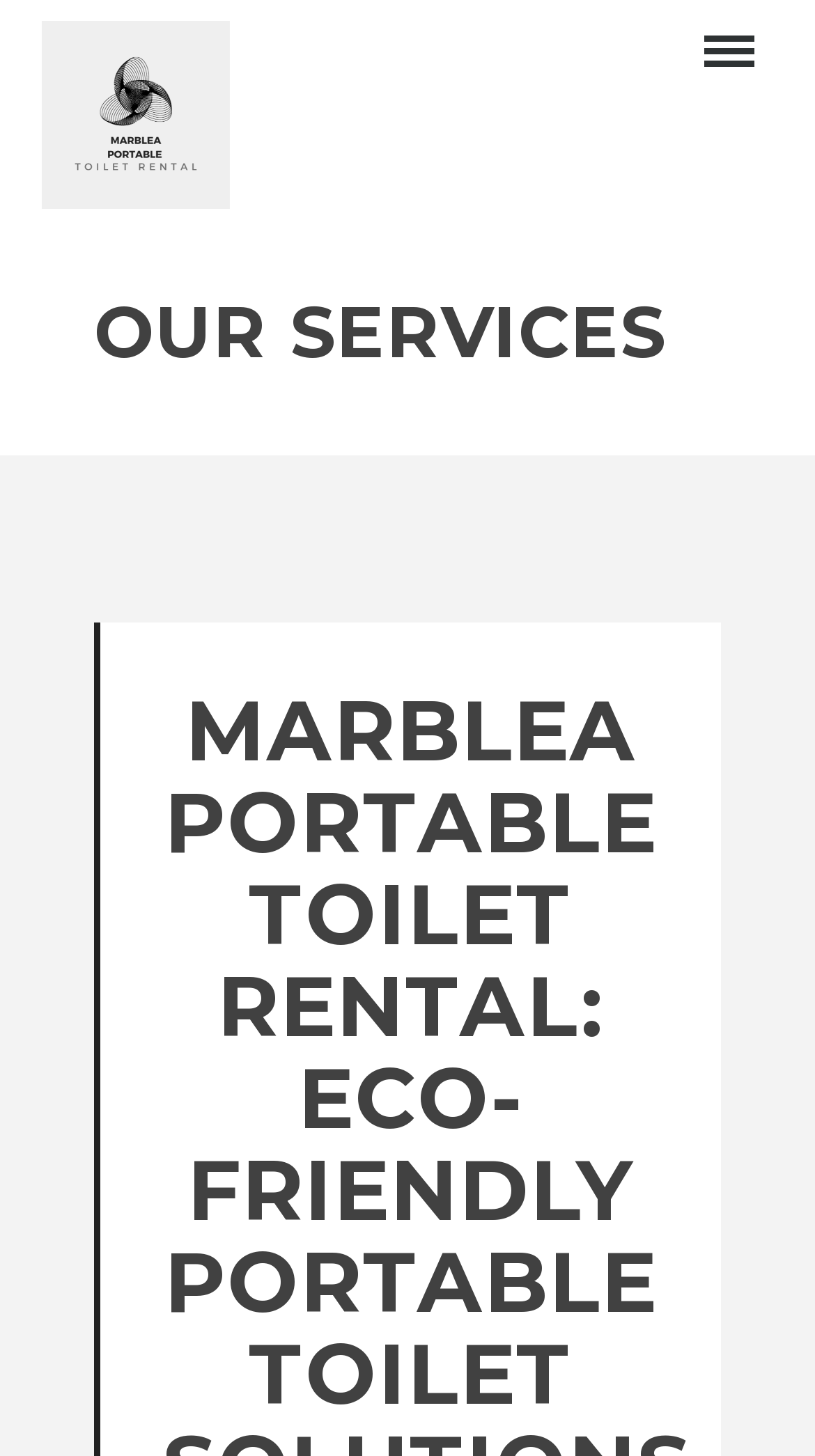What is the text of the webpage's headline?

MARBLEA PORTABLE TOILET RENTAL: ECO-FRIENDLY PORTABLE TOILET SOLUTIONS